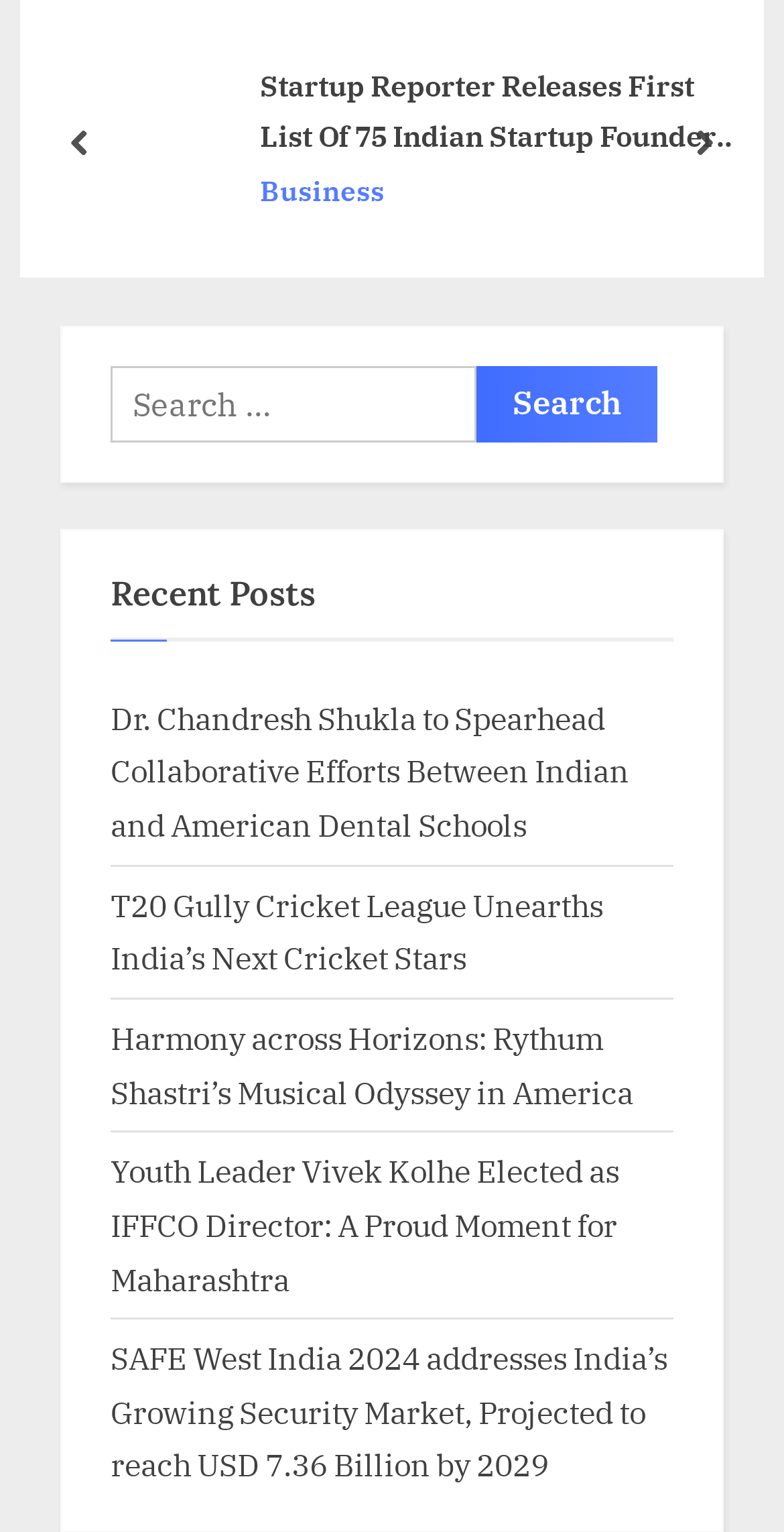Determine the bounding box coordinates for the HTML element mentioned in the following description: "Business". The coordinates should be a list of four floats ranging from 0 to 1, represented as [left, top, right, bottom].

[0.331, 0.111, 0.951, 0.142]